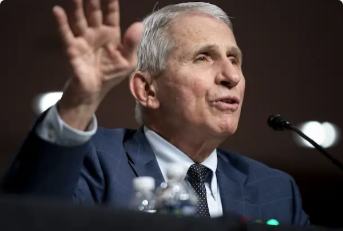What is the likely context of Dr. Fauci's speech?
Provide a detailed answer to the question using information from the image.

Given Dr. Fauci's prominent role in addressing the pandemic, it is likely that the context of his speech relates to public health, specifically the ongoing discussions about COVID-19, which is a significant global health concern.